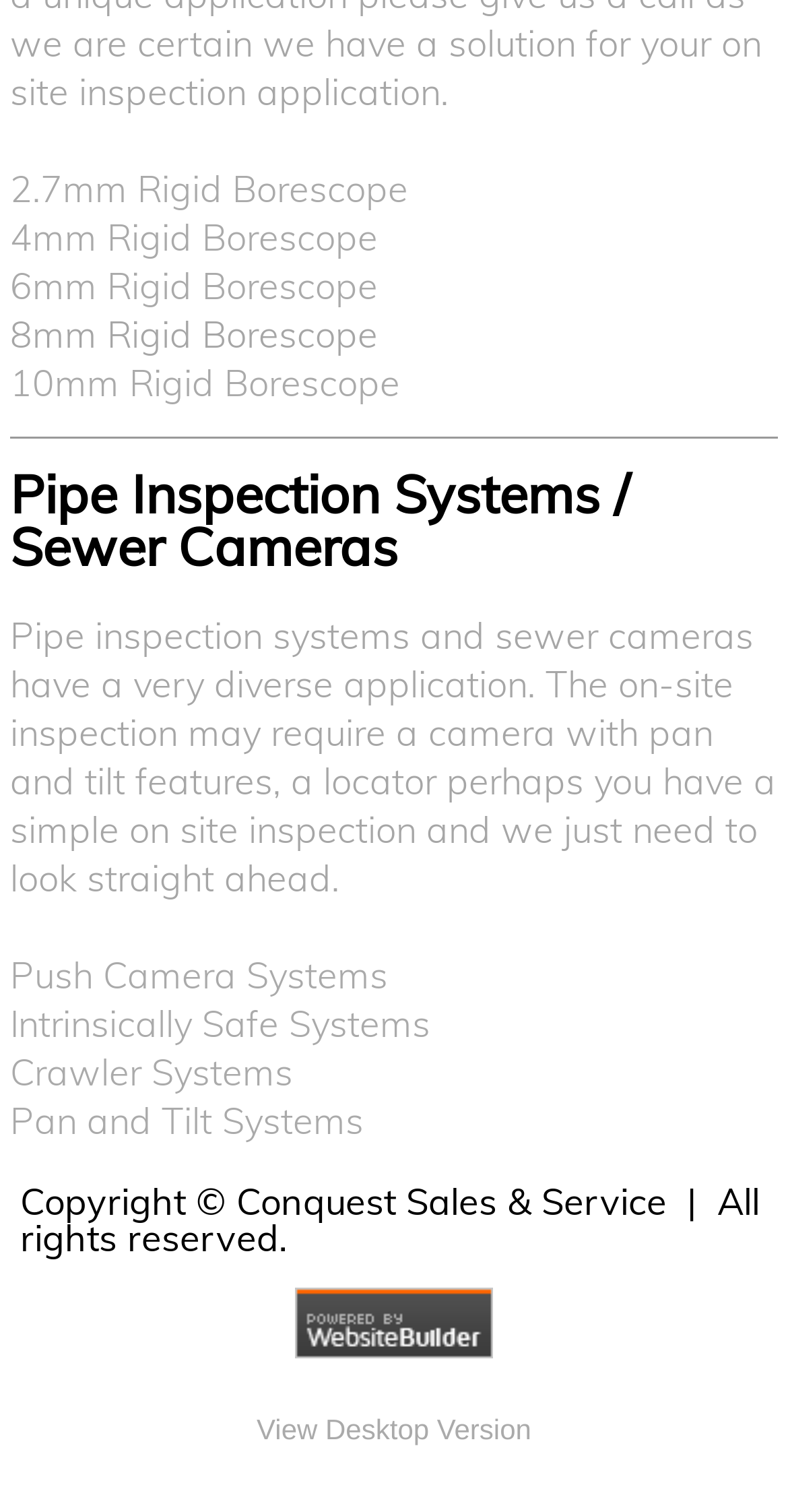Specify the bounding box coordinates of the element's region that should be clicked to achieve the following instruction: "View Pipe Inspection Systems / Sewer Cameras". The bounding box coordinates consist of four float numbers between 0 and 1, in the format [left, top, right, bottom].

[0.013, 0.316, 0.797, 0.381]